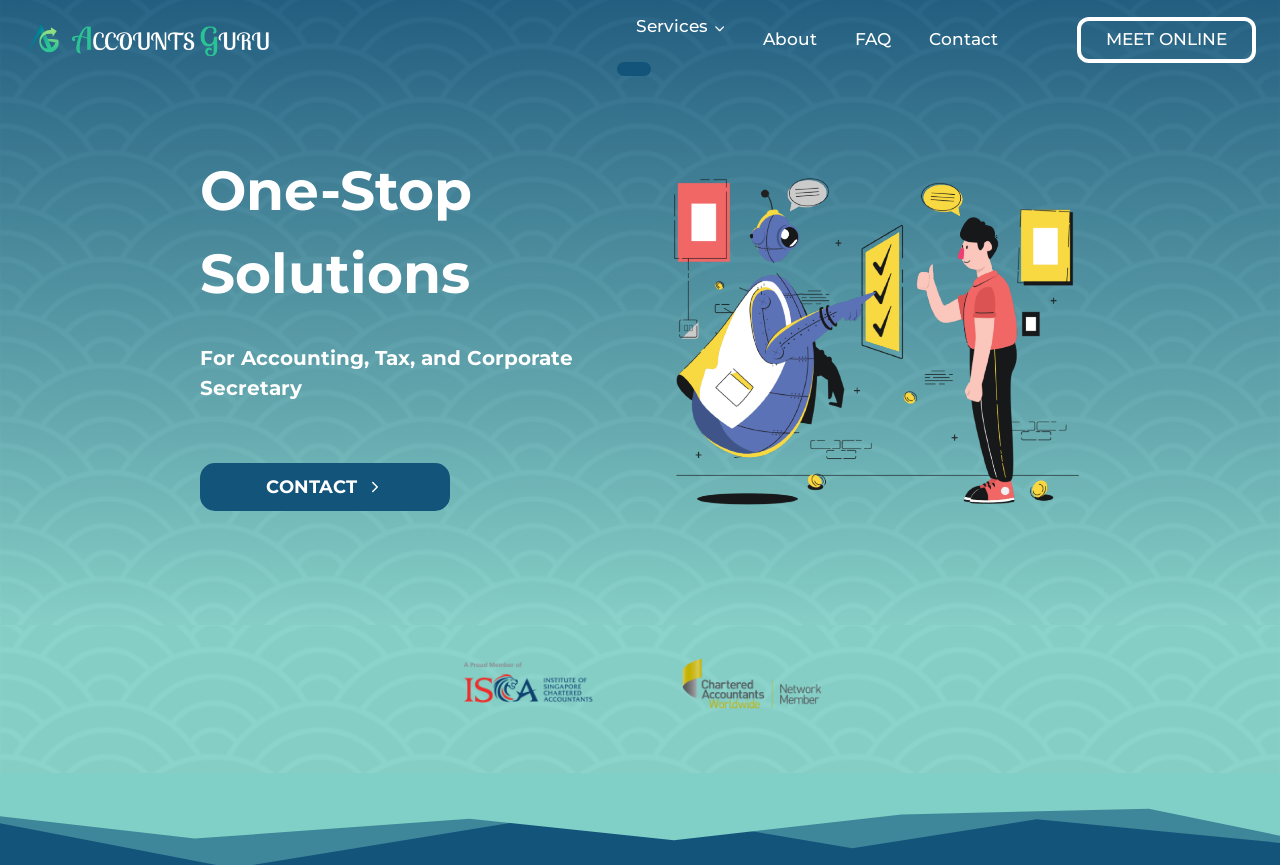Determine the bounding box coordinates of the clickable element necessary to fulfill the instruction: "Book a free consultation". Provide the coordinates as four float numbers within the 0 to 1 range, i.e., [left, top, right, bottom].

[0.841, 0.02, 0.981, 0.072]